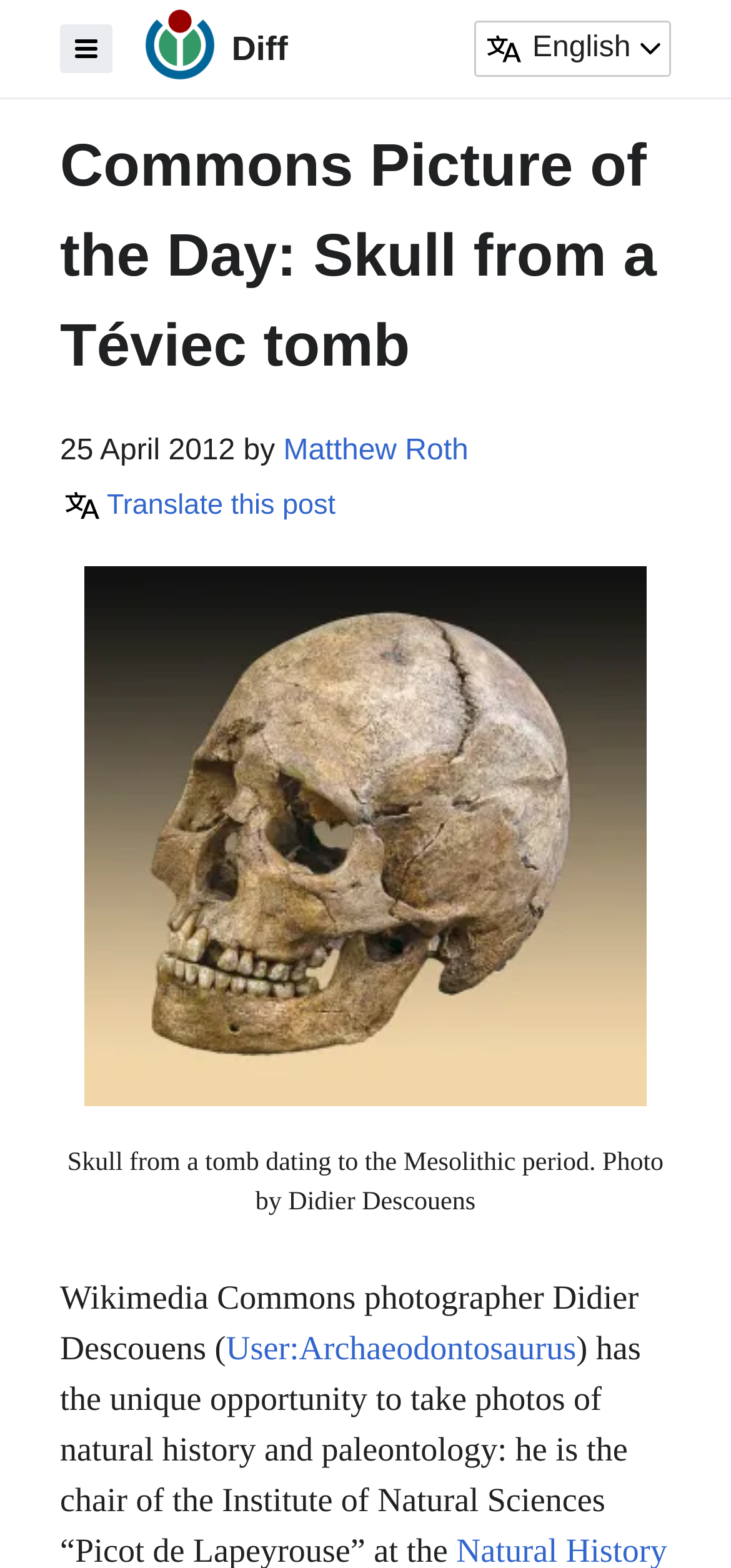Use the information in the screenshot to answer the question comprehensively: Who took the photo of the skull?

I found the answer by looking at the figure caption, which says 'Skull from a tomb dating to the Mesolithic period. Photo by Didier Descouens'.